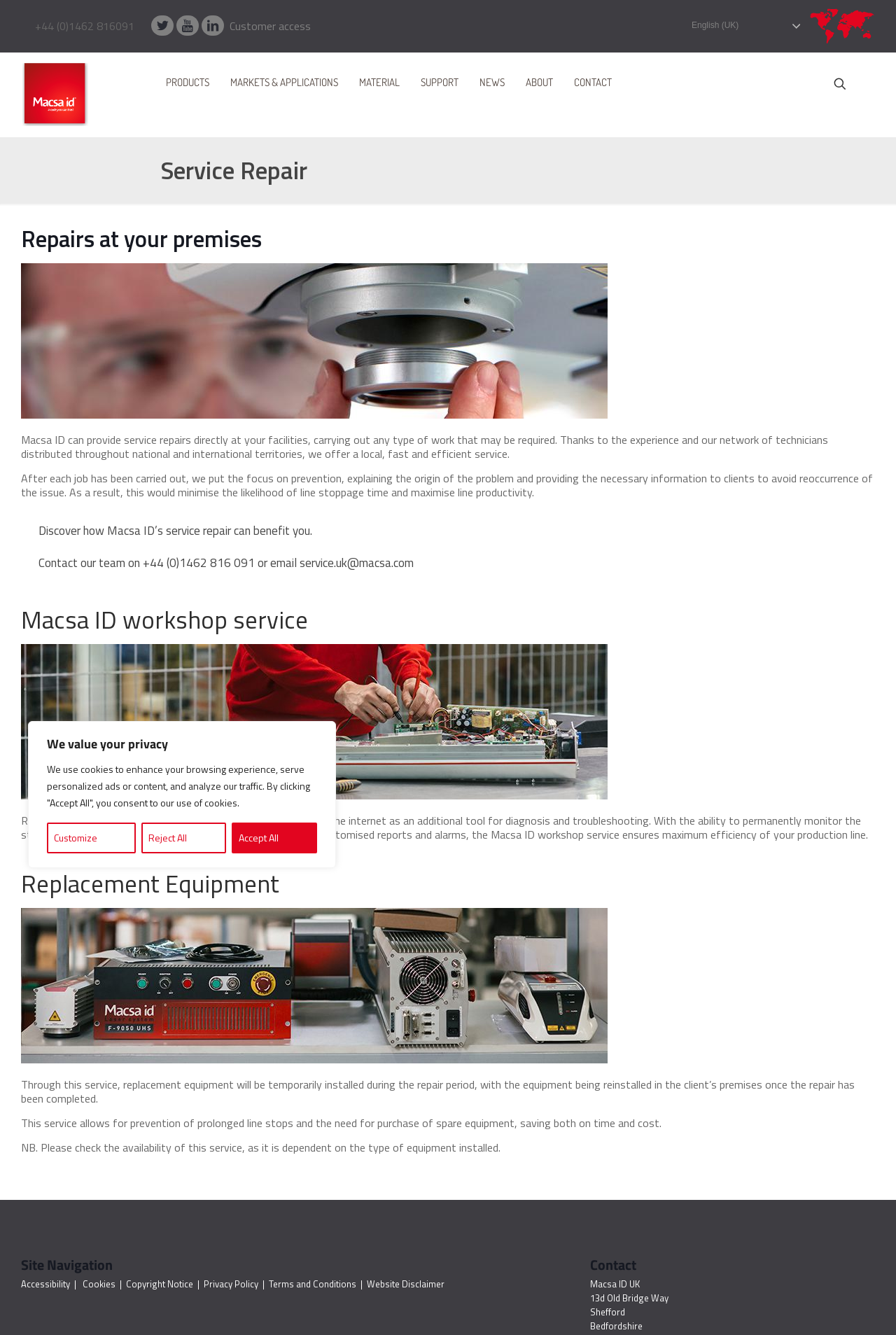What is the address of Macsa ID?
Please give a detailed and elaborate answer to the question.

I found this information at the bottom of the webpage, in the contact section, where it lists the address as '13d Old Bridge Way, Shefford, Bedfordshire'.